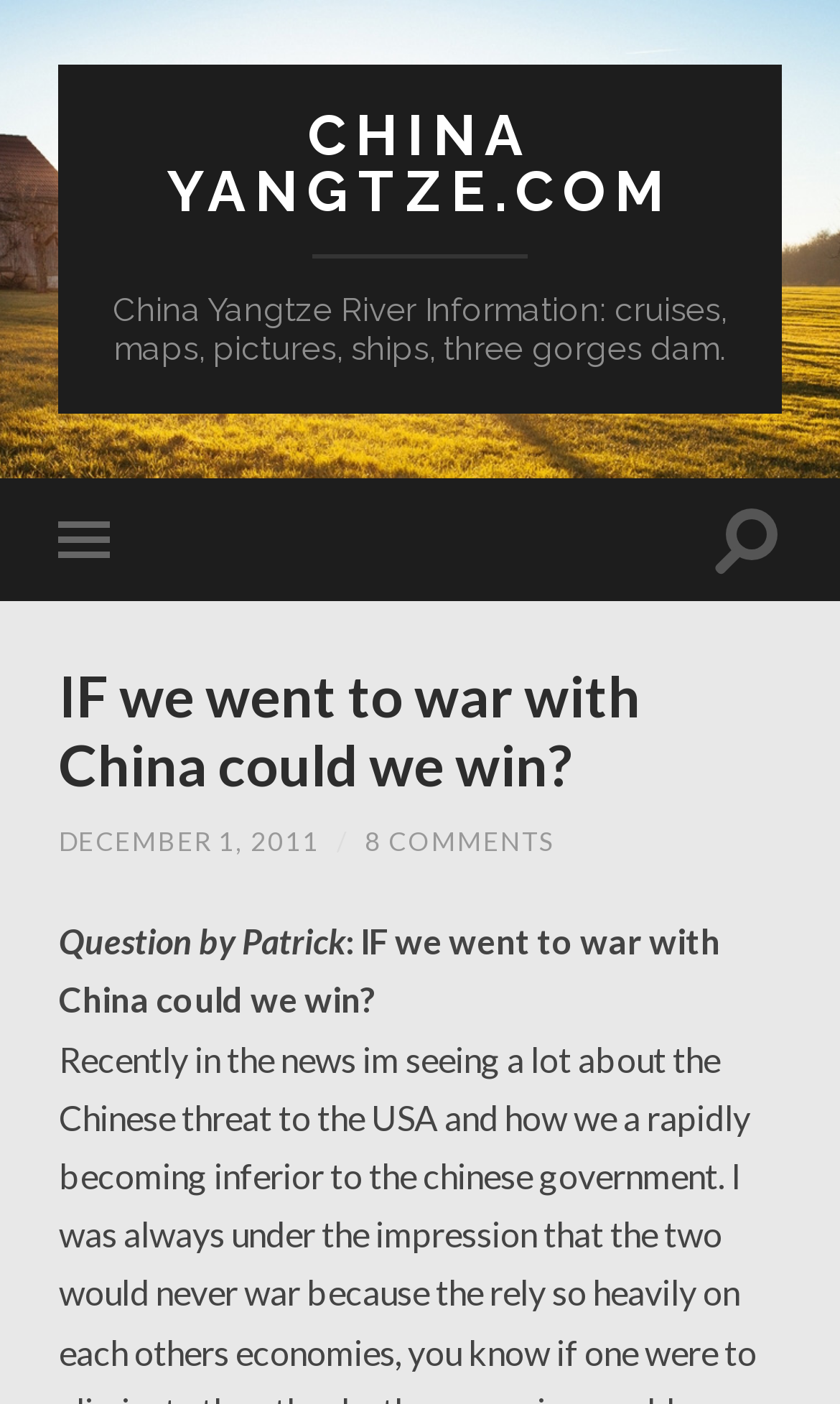What is the name of the website?
Using the image, respond with a single word or phrase.

China Yangtze.com